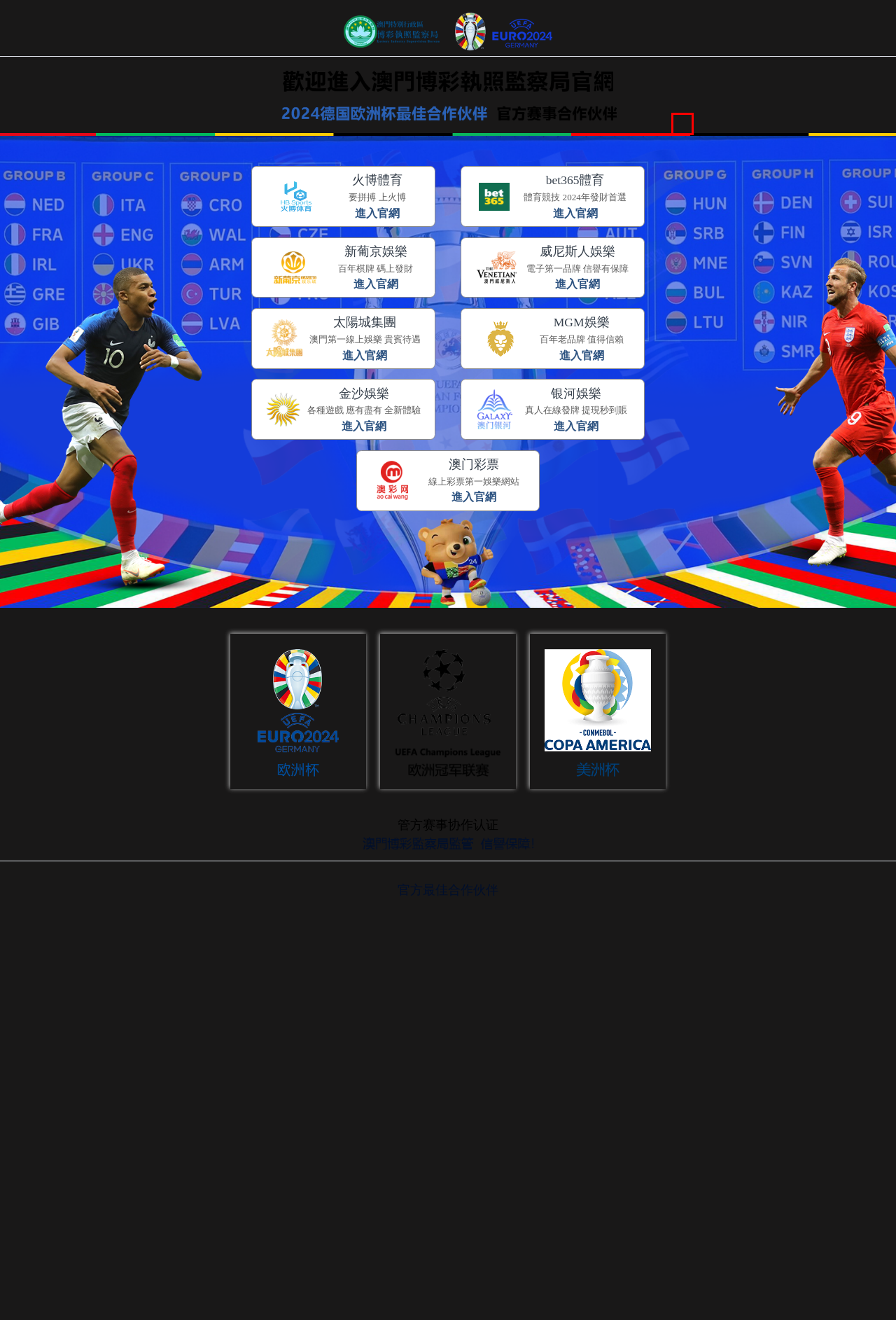Given a screenshot of a webpage with a red bounding box, please pick the webpage description that best fits the new webpage after clicking the element inside the bounding box. Here are the candidates:
A. 客户服务:麦克莱恩印刷有限公司.-八方体育官方网站
B. 八方体育官方网站-八方游戏官方网站
C. Send A File : Customer Service : McClain Printing Co.-八方体育官方网站
D. Book Store : McClain Printing Co.-八方体育官方网站
E. Customer Login : Customer Portal : McClain Printing Co.-八方体育官方网站
F. 请求估价:客户服务:八方体育官方网站.-八方体育官方网站
G. 亚博电竞-亚博电竞官网官网中心-亚博电竞官方网站
H. Introduction : About Us : McClain Printing Co.-八方体育官方网站

F